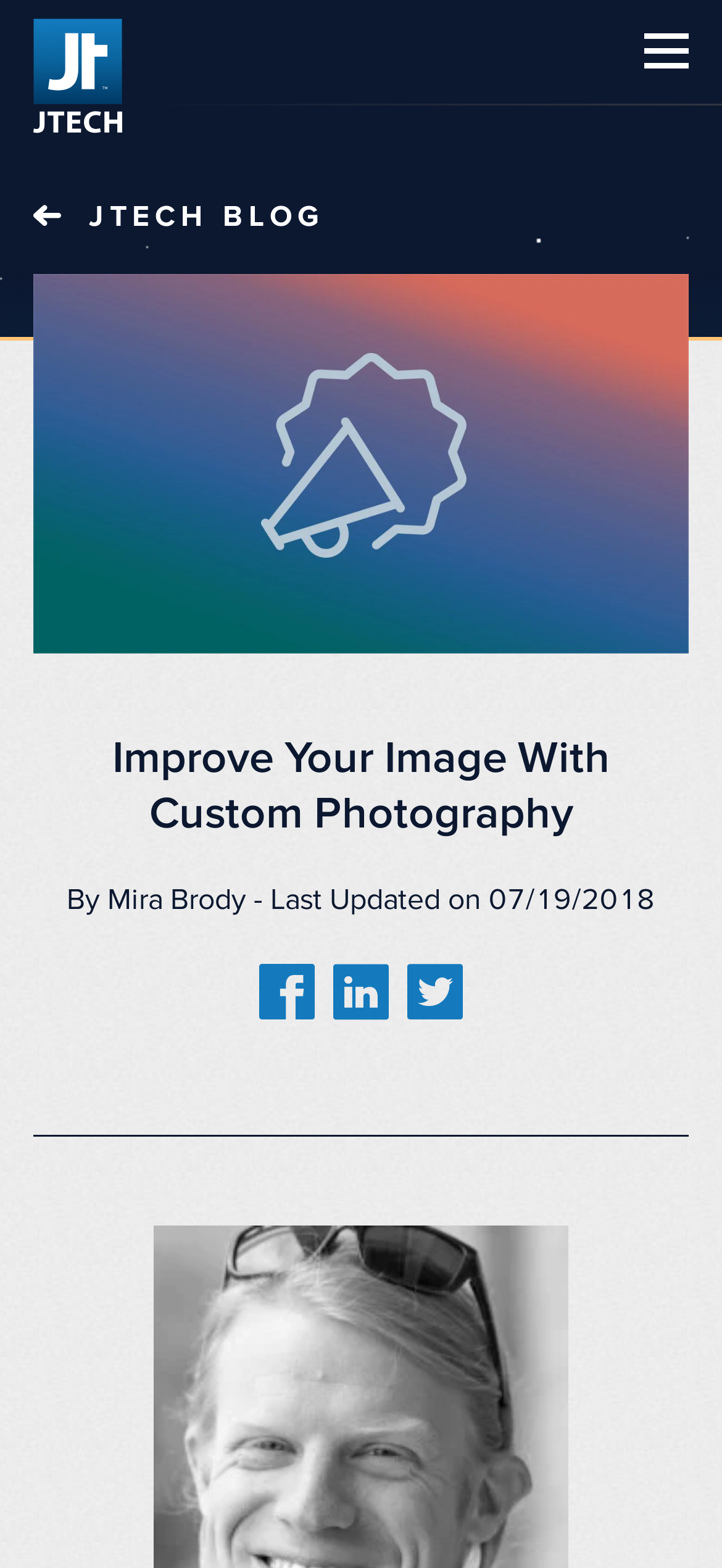What is the company name?
Please use the visual content to give a single word or phrase answer.

JTech Communications